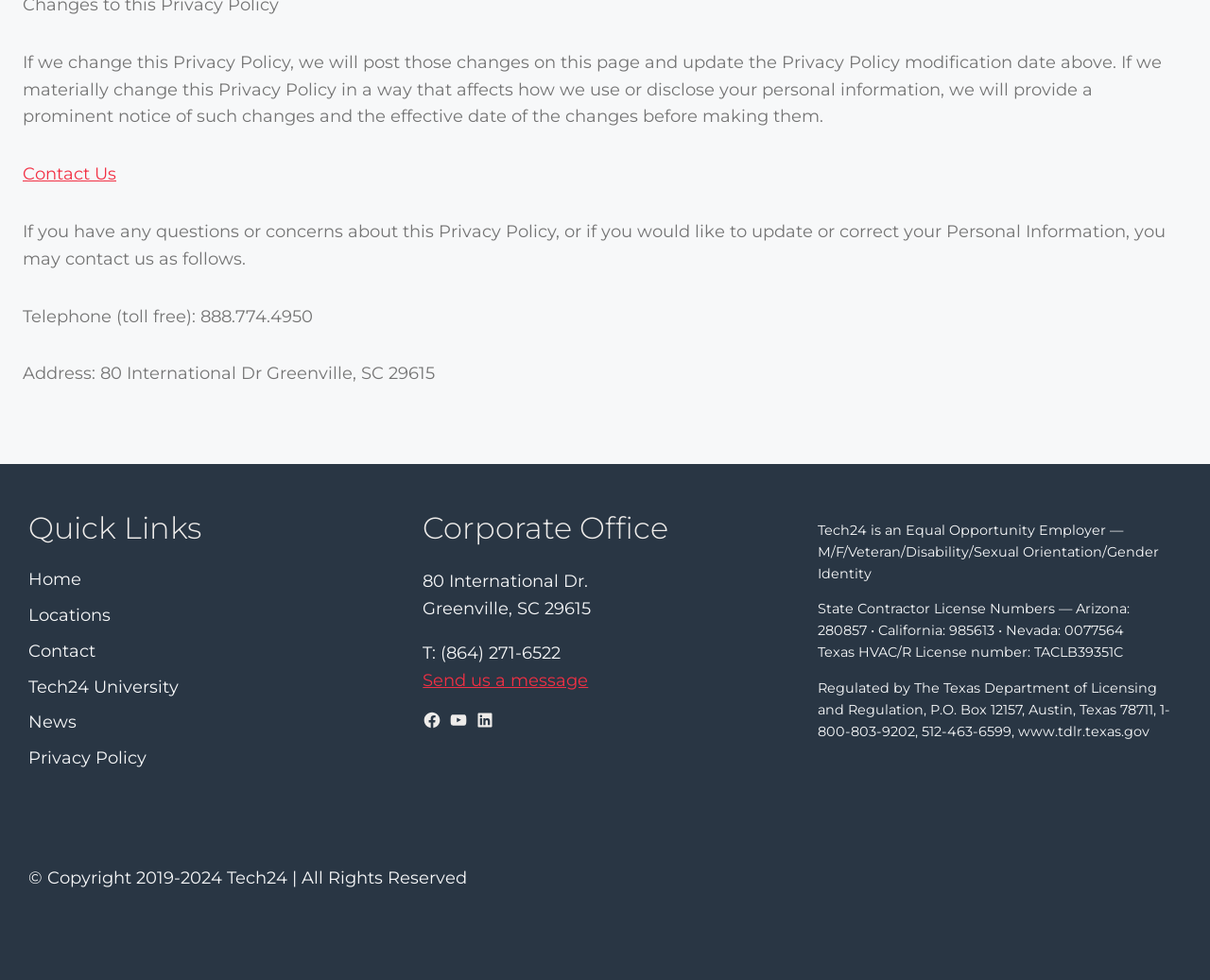What is the copyright year range?
Answer the question in a detailed and comprehensive manner.

I found the copyright year range by looking at the StaticText element with the content '© Copyright 2019-2024 Tech24 | All Rights Reserved' which is located at the bottom of the page.